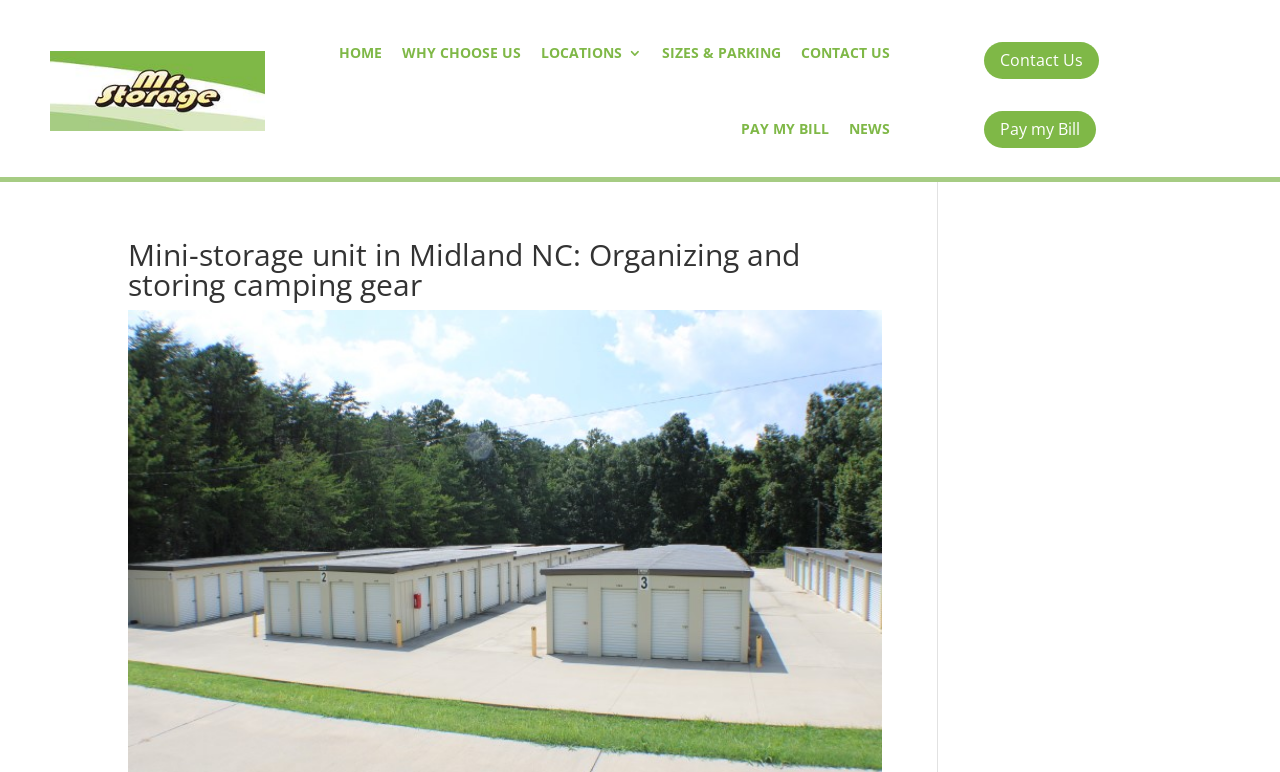Locate the bounding box coordinates of the clickable part needed for the task: "view locations".

[0.422, 0.019, 0.501, 0.118]